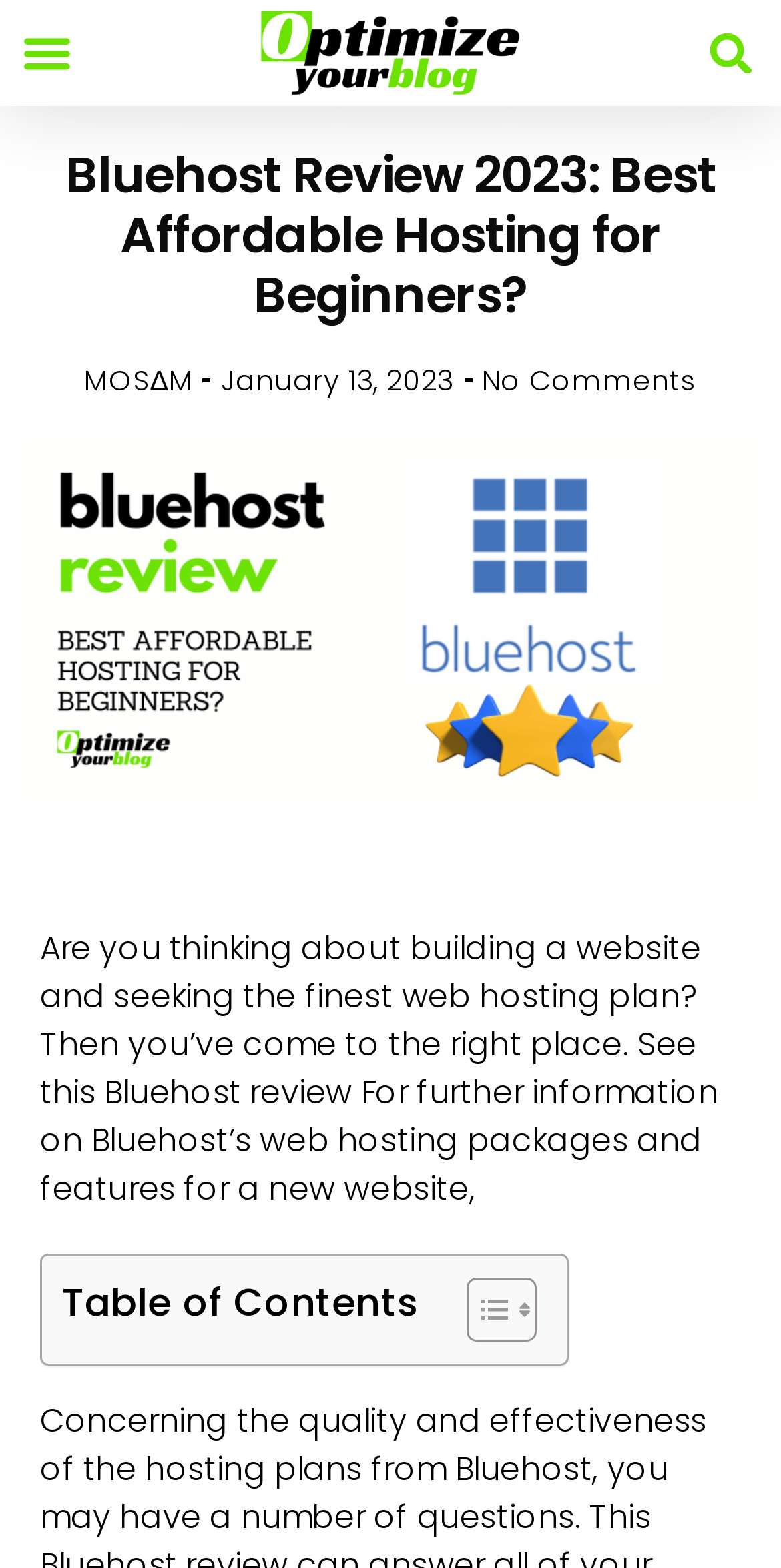Please find the bounding box coordinates of the section that needs to be clicked to achieve this instruction: "Read the table of contents".

[0.079, 0.814, 0.534, 0.848]